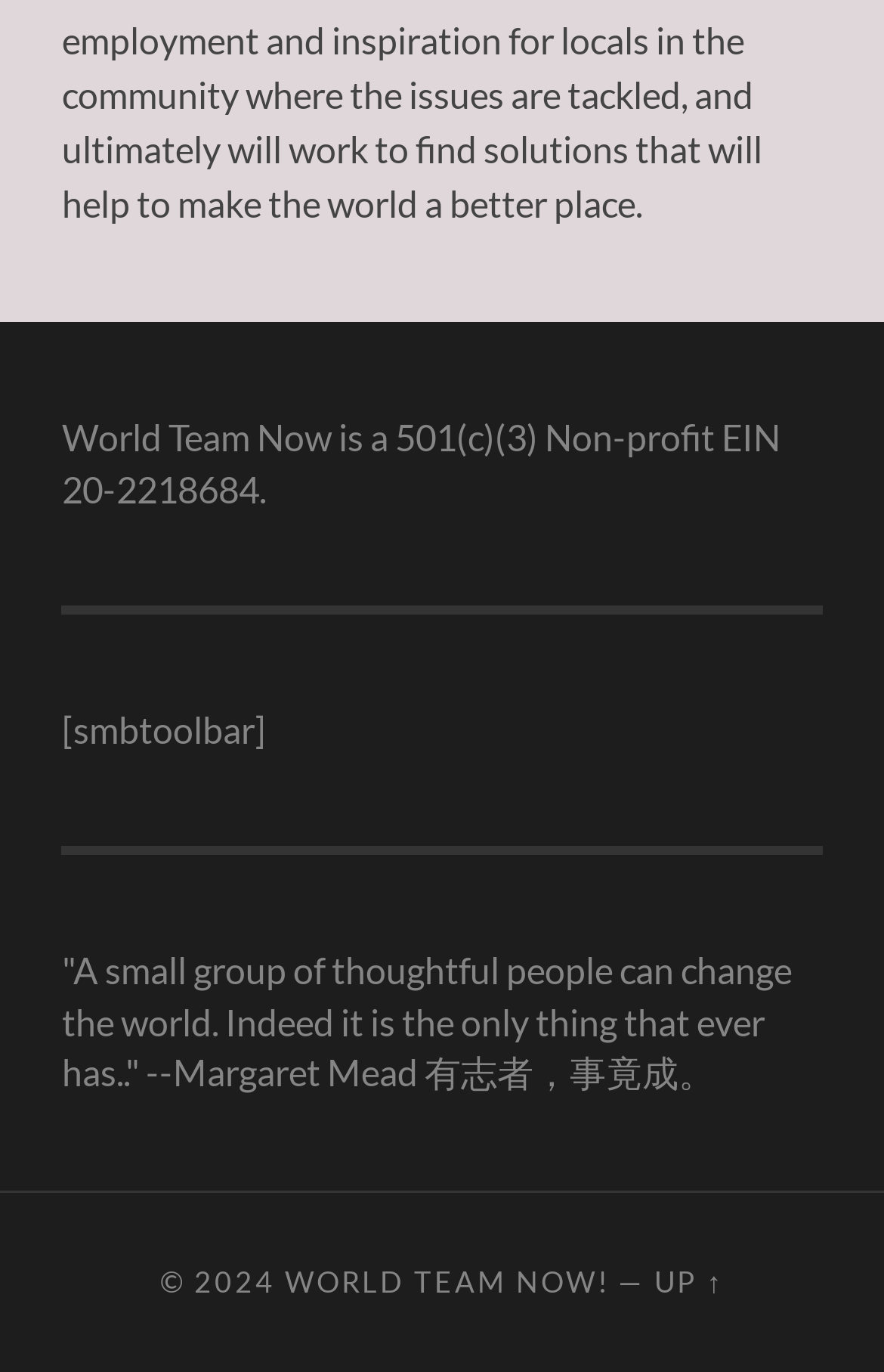Answer the question briefly using a single word or phrase: 
What is the name of the organization on the webpage?

World Team Now